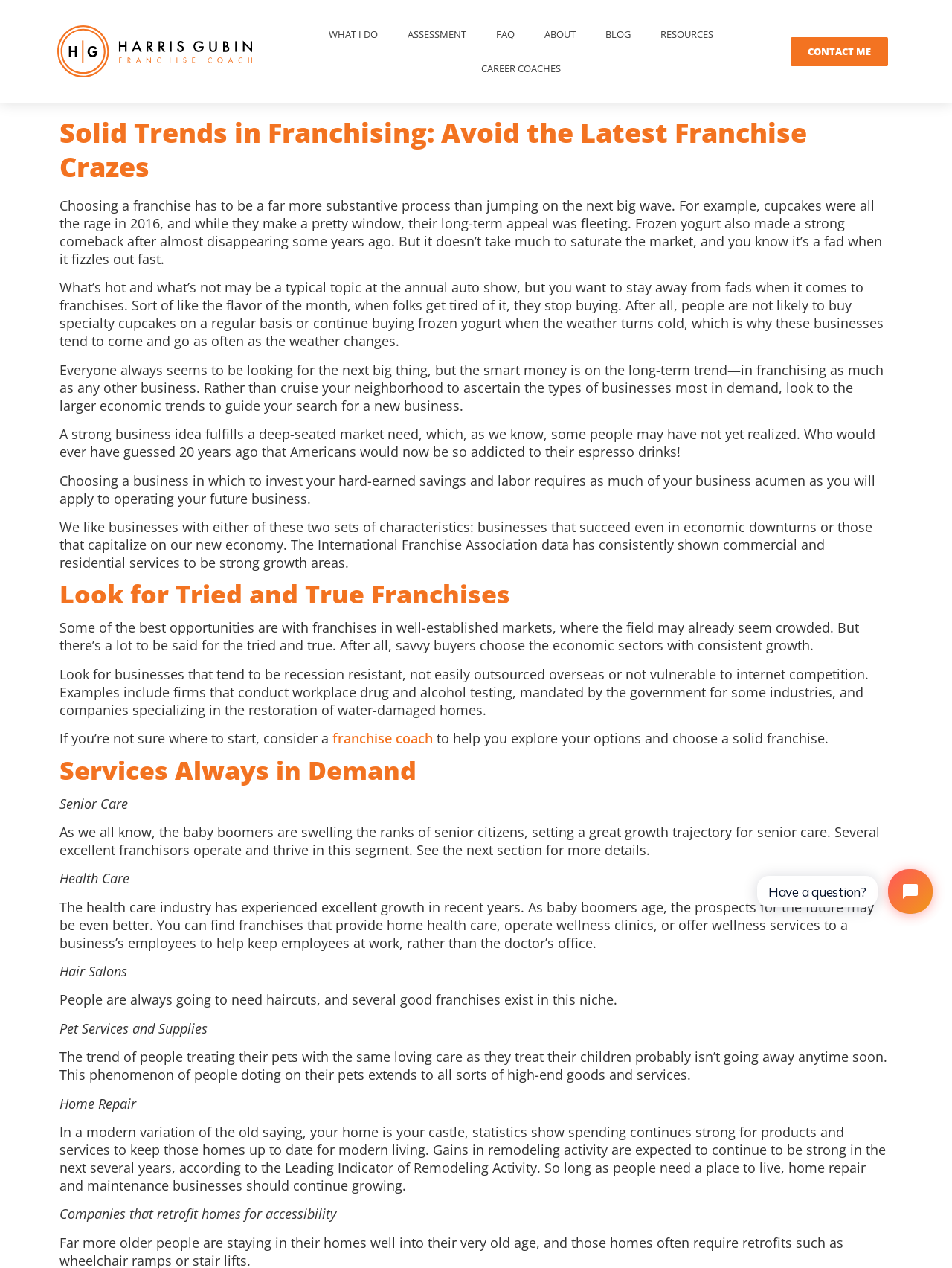Specify the bounding box coordinates of the area to click in order to follow the given instruction: "Click the 'CONTACT ME' link."

[0.831, 0.029, 0.933, 0.052]